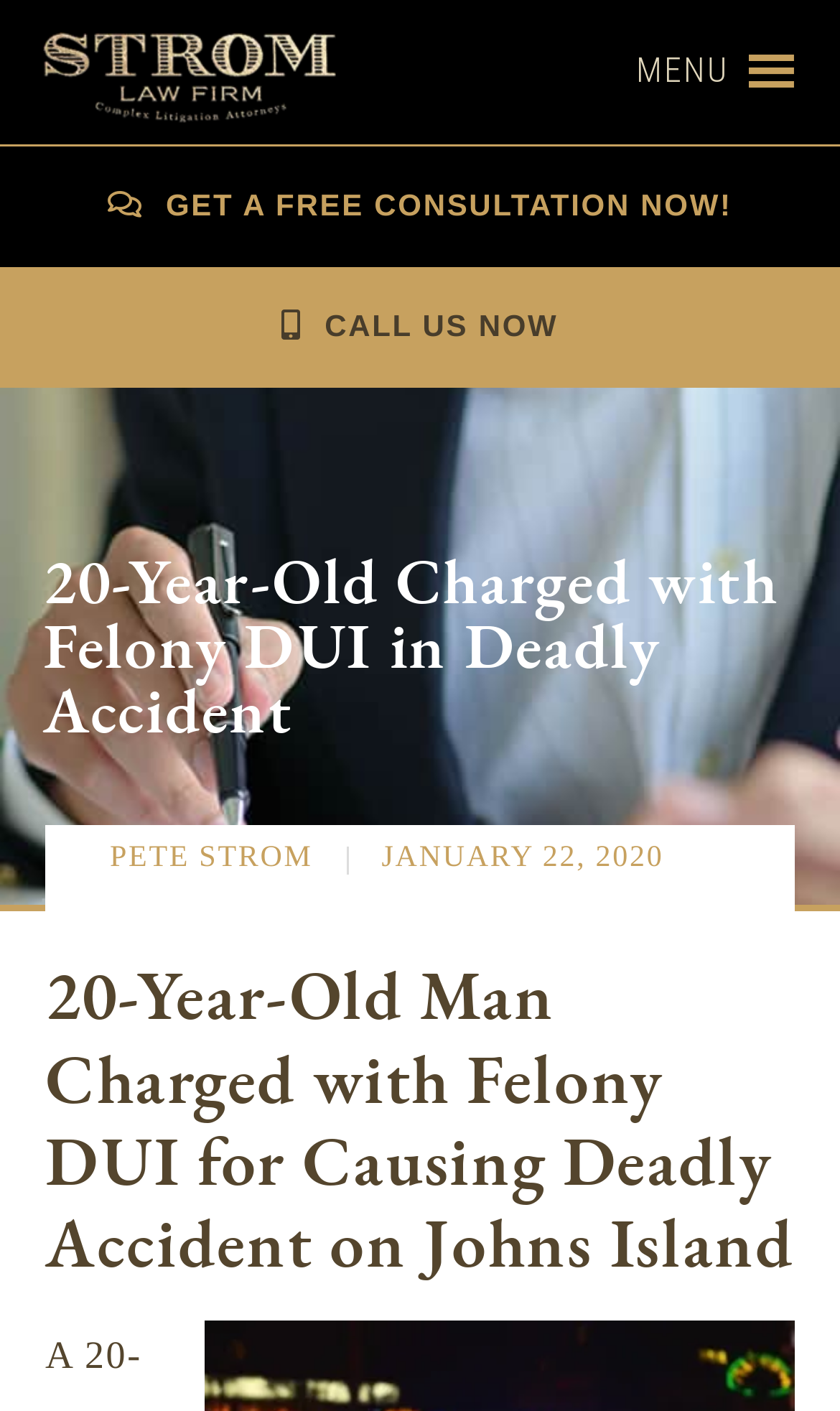What is the main title displayed on this webpage?

20-Year-Old Charged with Felony DUI in Deadly Accident